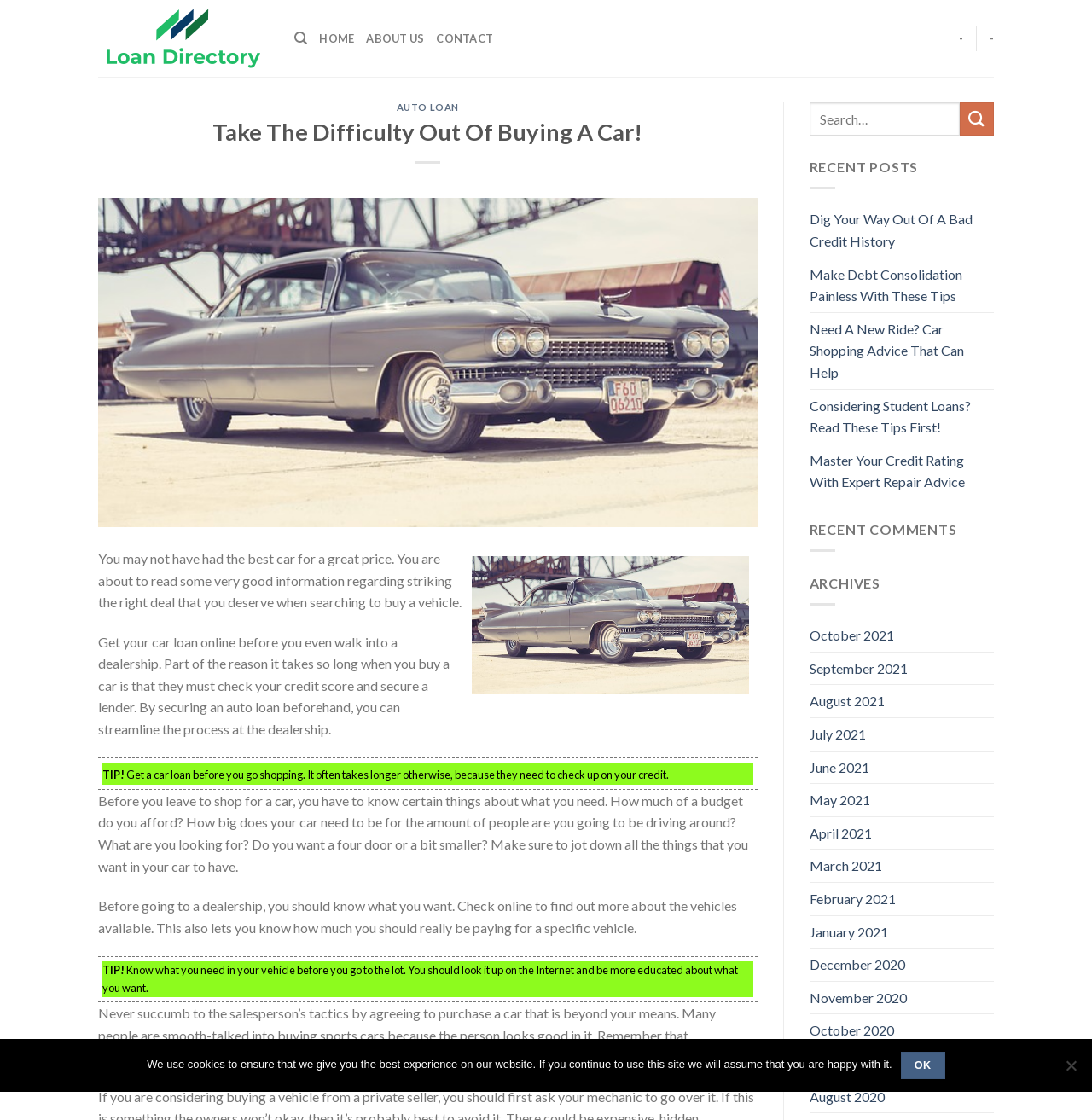Locate the bounding box coordinates of the clickable element to fulfill the following instruction: "Get a car loan online". Provide the coordinates as four float numbers between 0 and 1 in the format [left, top, right, bottom].

[0.09, 0.314, 0.693, 0.329]